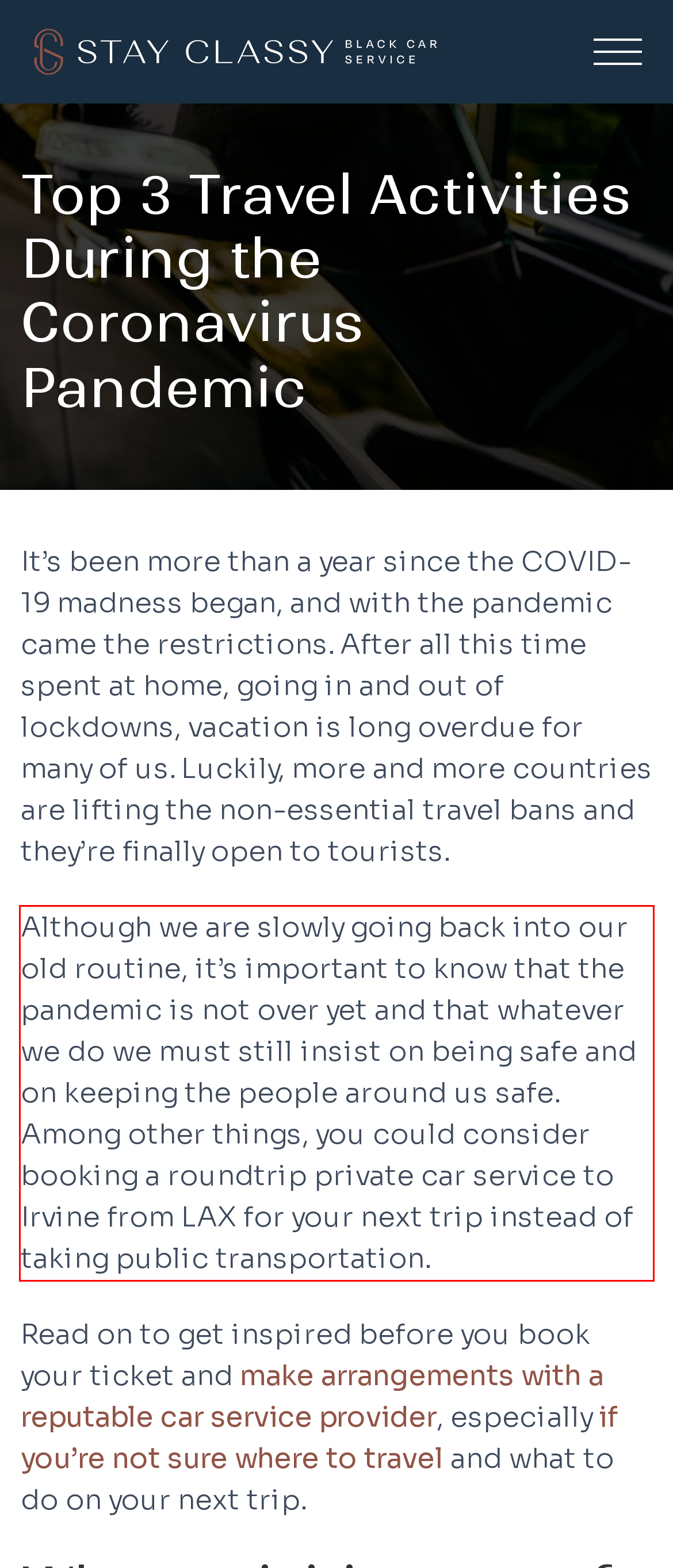Please perform OCR on the text content within the red bounding box that is highlighted in the provided webpage screenshot.

Although we are slowly going back into our old routine, it’s important to know that the pandemic is not over yet and that whatever we do we must still insist on being safe and on keeping the people around us safe. Among other things, you could consider booking a roundtrip private car service to Irvine from LAX for your next trip instead of taking public transportation.